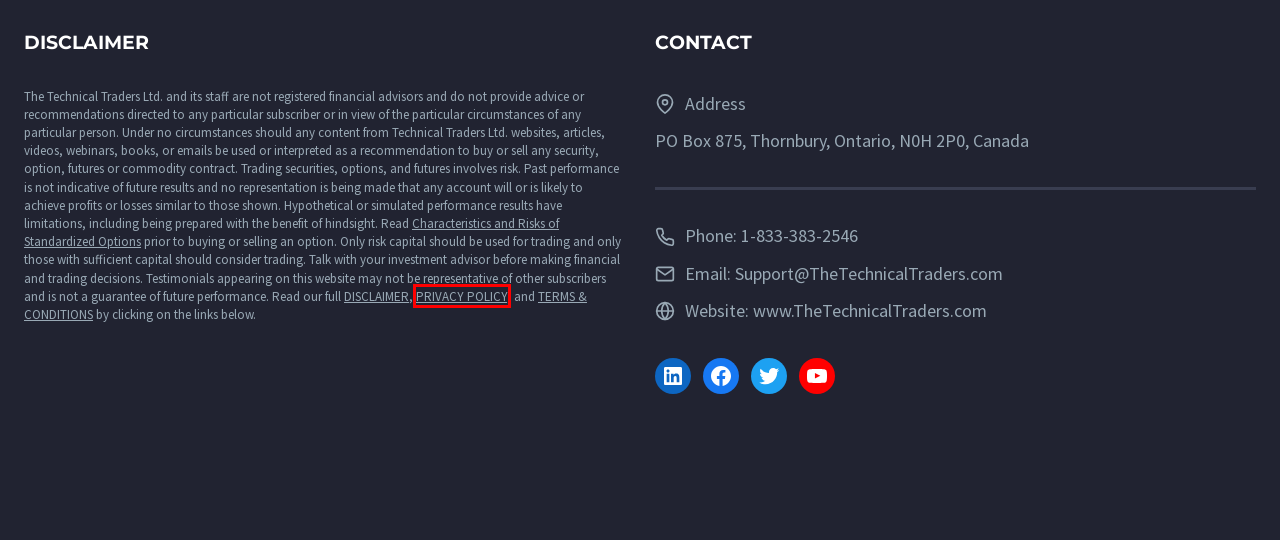Given a webpage screenshot with a UI element marked by a red bounding box, choose the description that best corresponds to the new webpage that will appear after clicking the element. The candidates are:
A. TheTechnicalTraders | The Technical Traders Market Research & Insight
B. TERMS & CONDITIONS, GUARANTEES, AND REFUNDS
C. Our Approach (Financial Advisor) » TheTechnicalTraders
D. PRIVACY AND COOKIE POLICY » TheTechnicalTraders
E. Investors/Traders: Wake Up and Smell the Hot Coffee » TheTechnicalTraders
F. Home (Financial Advisor) » TheTechnicalTraders
G. About (Financial Advisor) » TheTechnicalTraders
H. Why Technical Analysis Is Critical for the Success of Traders and Investors  » TheTechnicalTraders

D